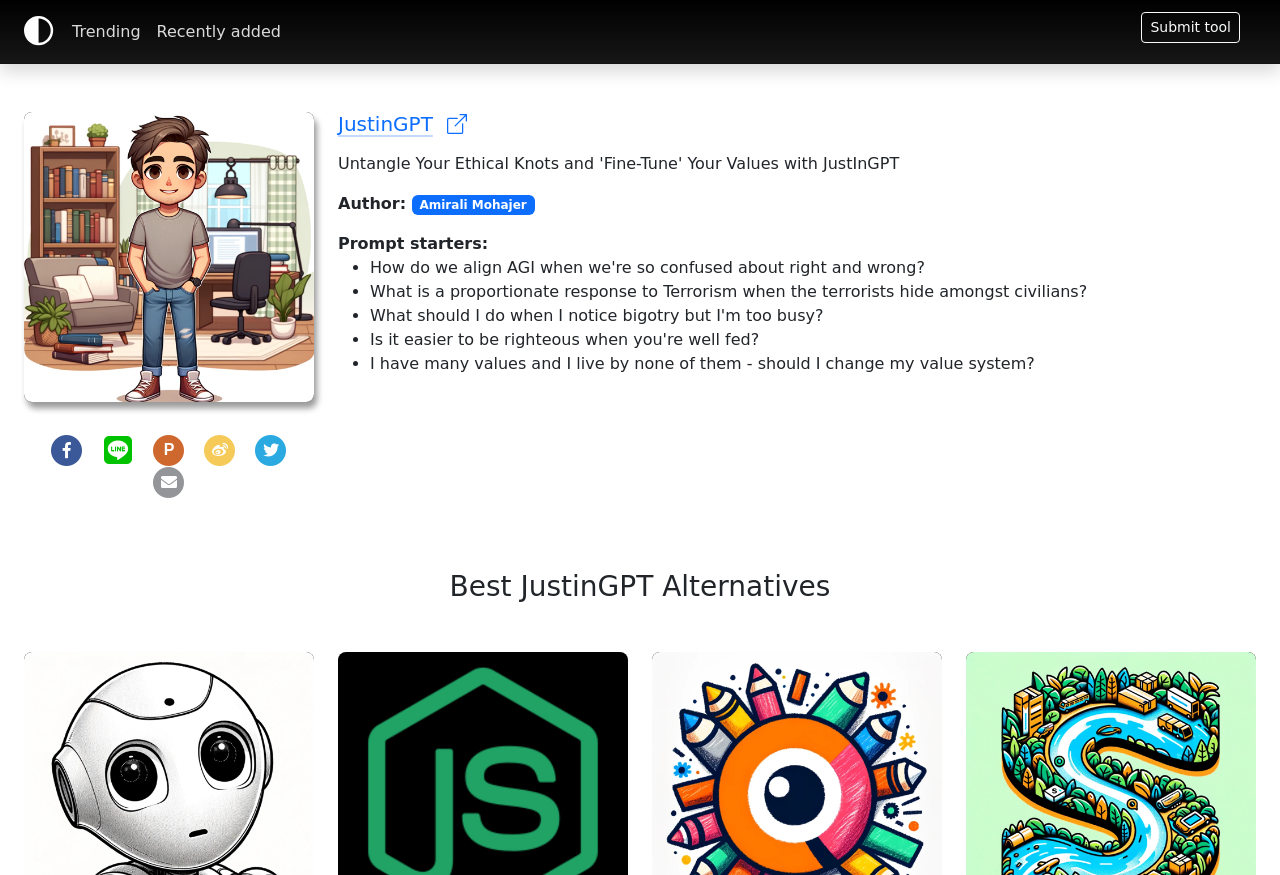What is the title of the section below the main content?
Using the image, respond with a single word or phrase.

Best JustinGPT Alternatives